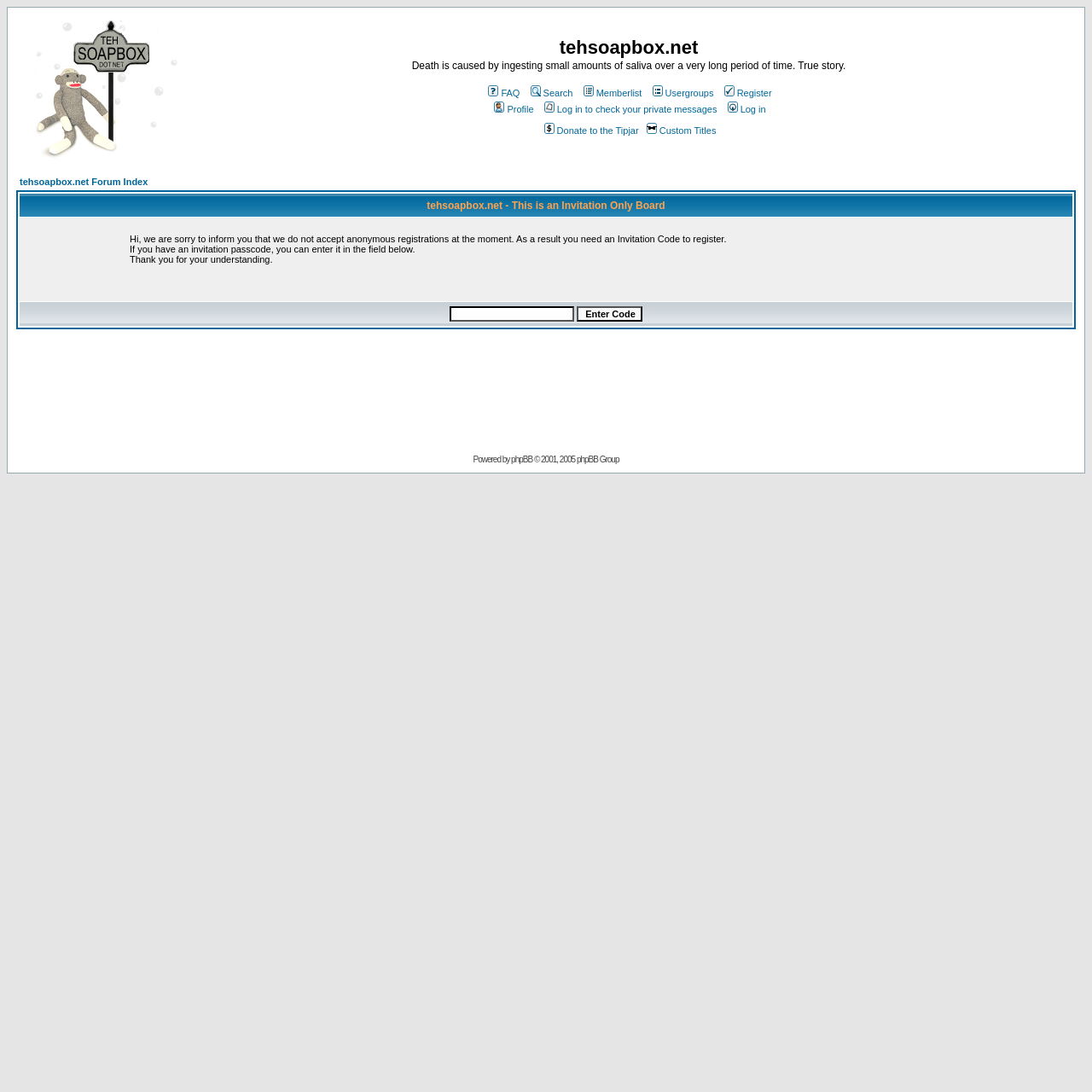Can you pinpoint the bounding box coordinates for the clickable element required for this instruction: "donate to the tipjar"? The coordinates should be four float numbers between 0 and 1, i.e., [left, top, right, bottom].

[0.496, 0.115, 0.585, 0.124]